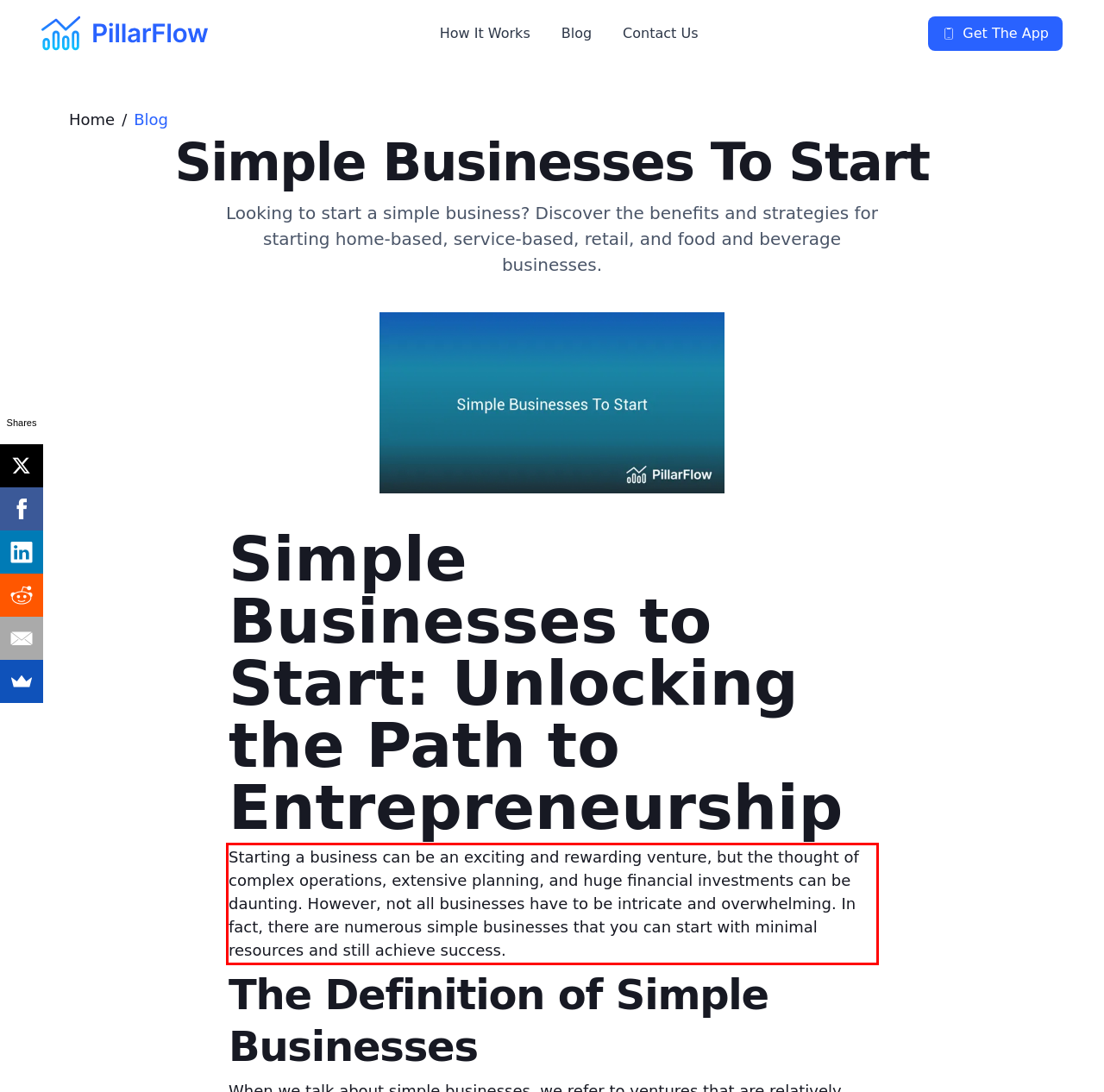Analyze the screenshot of a webpage where a red rectangle is bounding a UI element. Extract and generate the text content within this red bounding box.

Starting a business can be an exciting and rewarding venture, but the thought of complex operations, extensive planning, and huge financial investments can be daunting. However, not all businesses have to be intricate and overwhelming. In fact, there are numerous simple businesses that you can start with minimal resources and still achieve success.